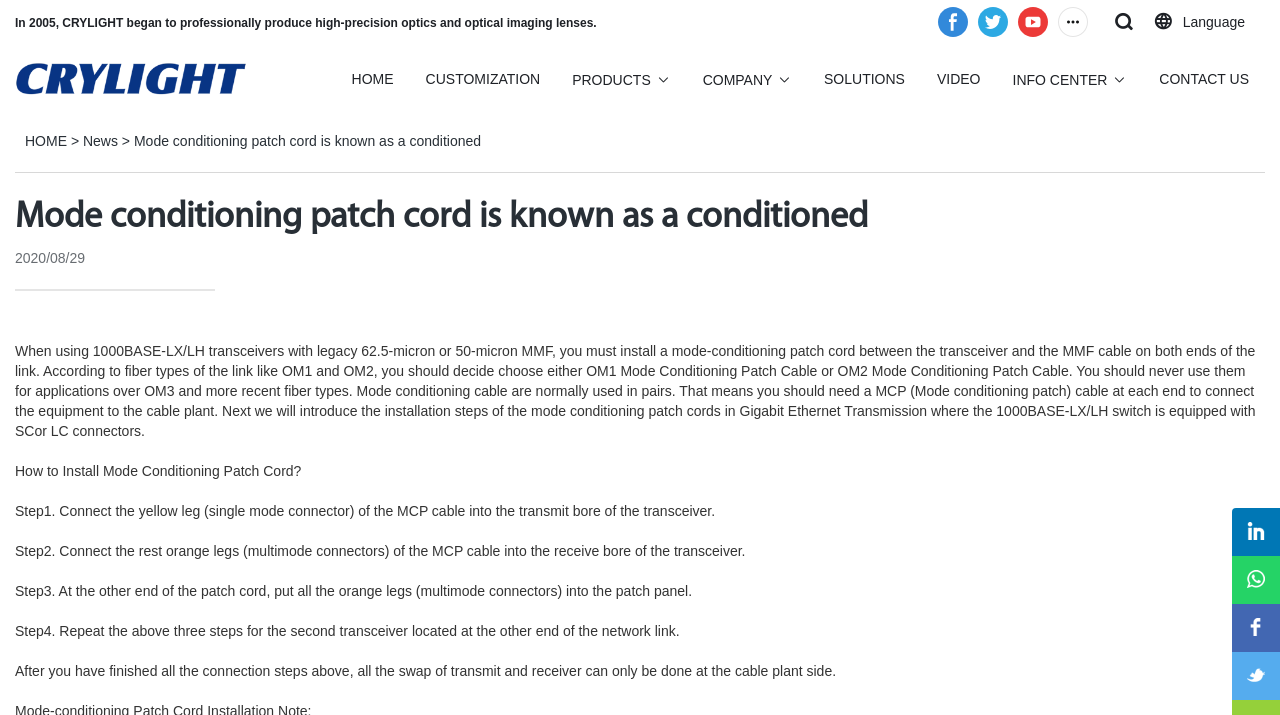What is the company name?
Based on the image, provide a one-word or brief-phrase response.

CRYLIGHT